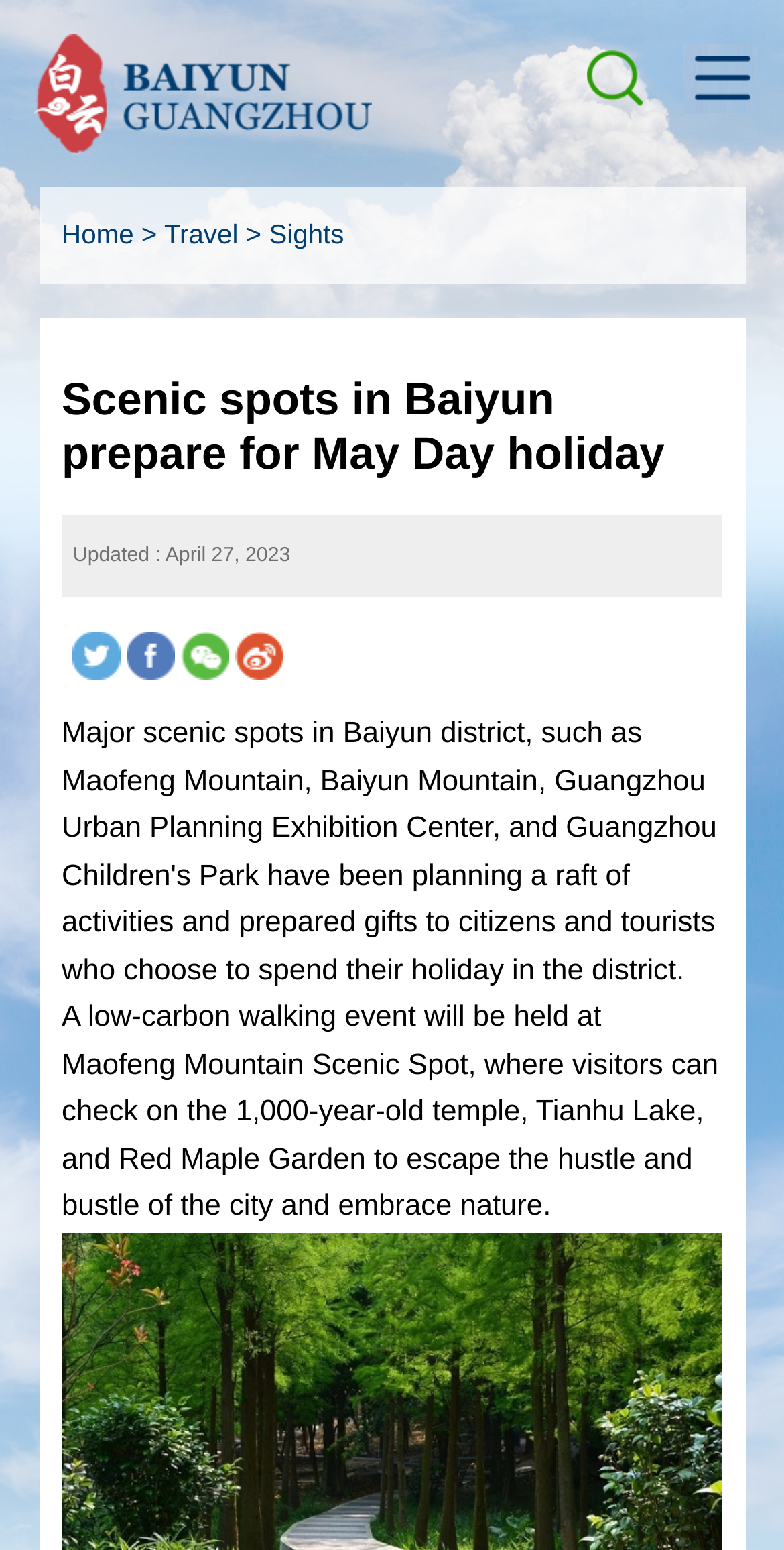Offer an extensive depiction of the webpage and its key elements.

The webpage appears to be an article about scenic spots in Baiyun district preparing for the May Day holiday. At the top, there is a heading that reads "Scenic spots in Baiyun prepare for May Day holiday". Below this heading, there are two buttons, likely for navigation, positioned on the right side of the page. 

On the left side, there is a menu with links to "Home", "Travel", and "Sights", separated by arrow symbols. 

Further down, there is a subheading with the same title as the main heading, followed by an update date of April 27, 2023. Below this, there are four links, each accompanied by a small image, arranged horizontally across the page. 

The main content of the article is a paragraph of text that describes an event at Maofeng Mountain Scenic Spot, where visitors can participate in a low-carbon walking event and explore the area's natural attractions.